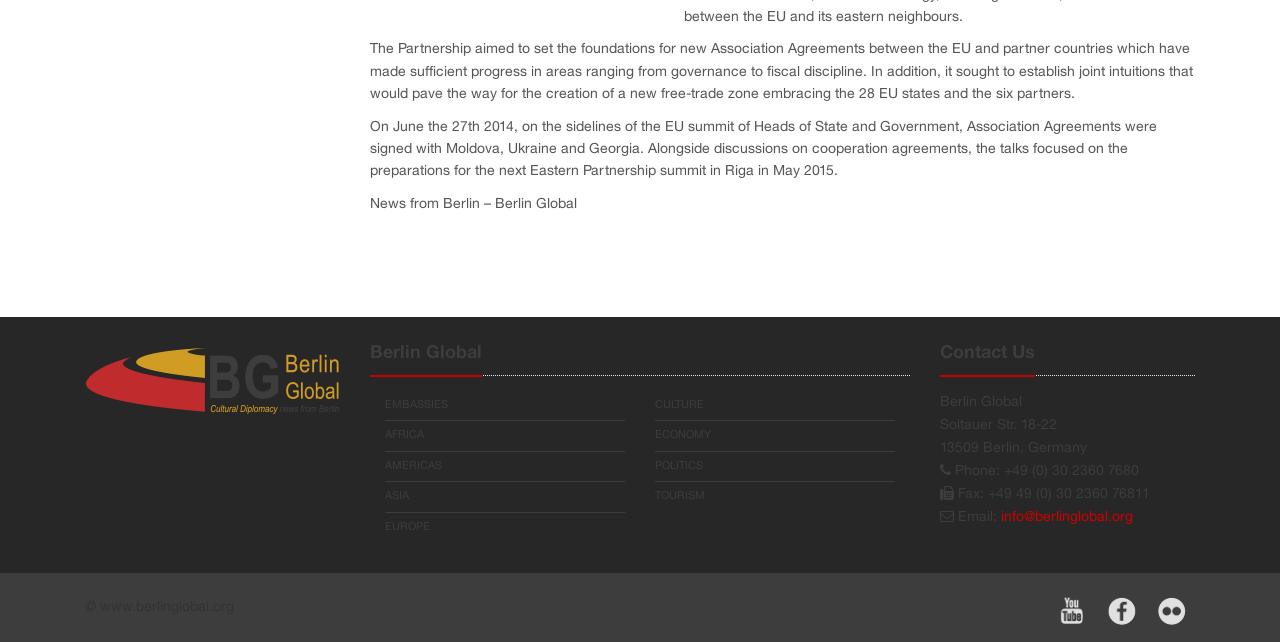Using the element description Tourism, predict the bounding box coordinates for the UI element. Provide the coordinates in (top-left x, top-left y, bottom-right x, bottom-right y) format with values ranging from 0 to 1.

[0.512, 0.751, 0.551, 0.797]